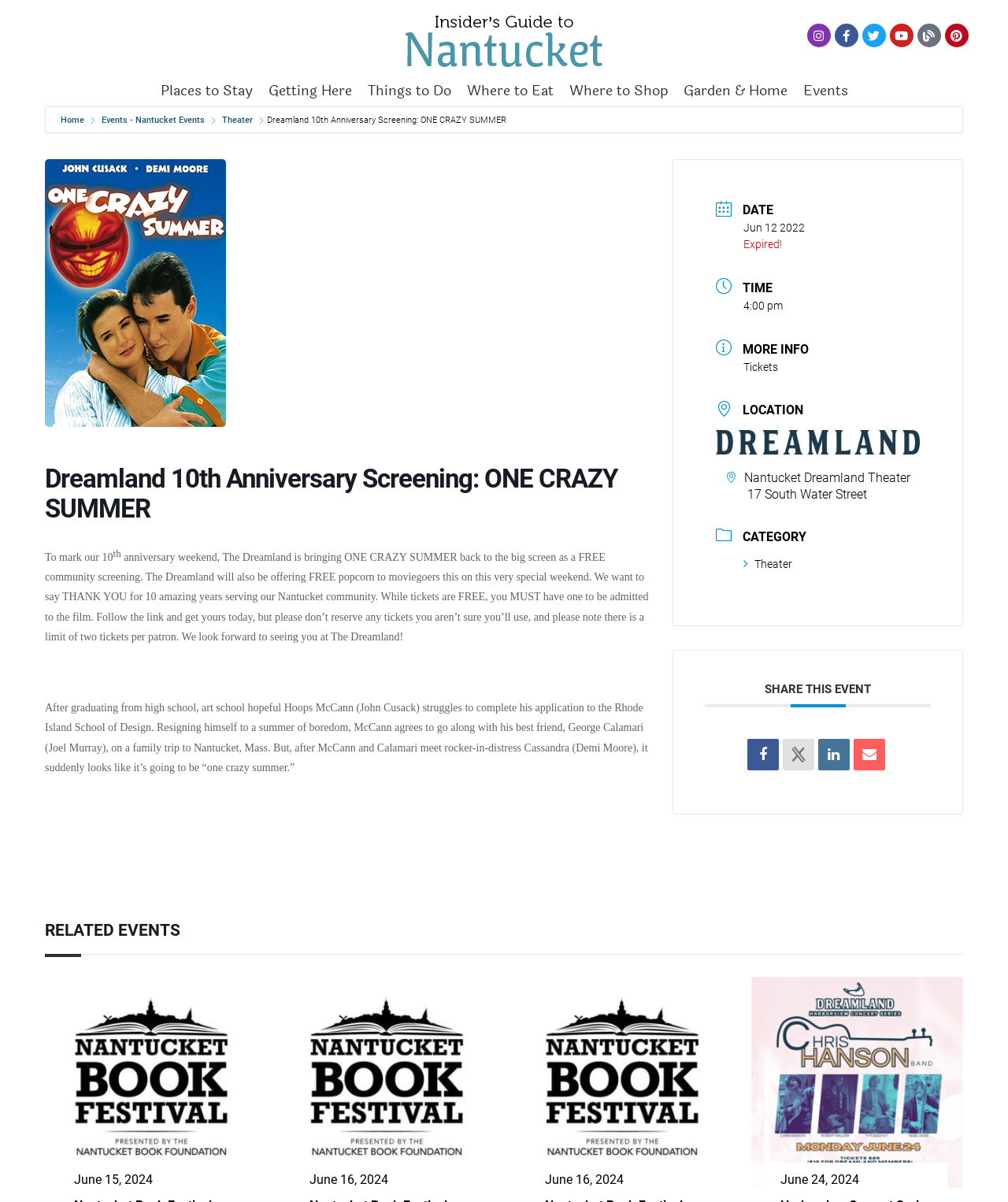Please give a succinct answer using a single word or phrase:
What is the event title?

Dreamland 10th Anniversary Screening: ONE CRAZY SUMMER